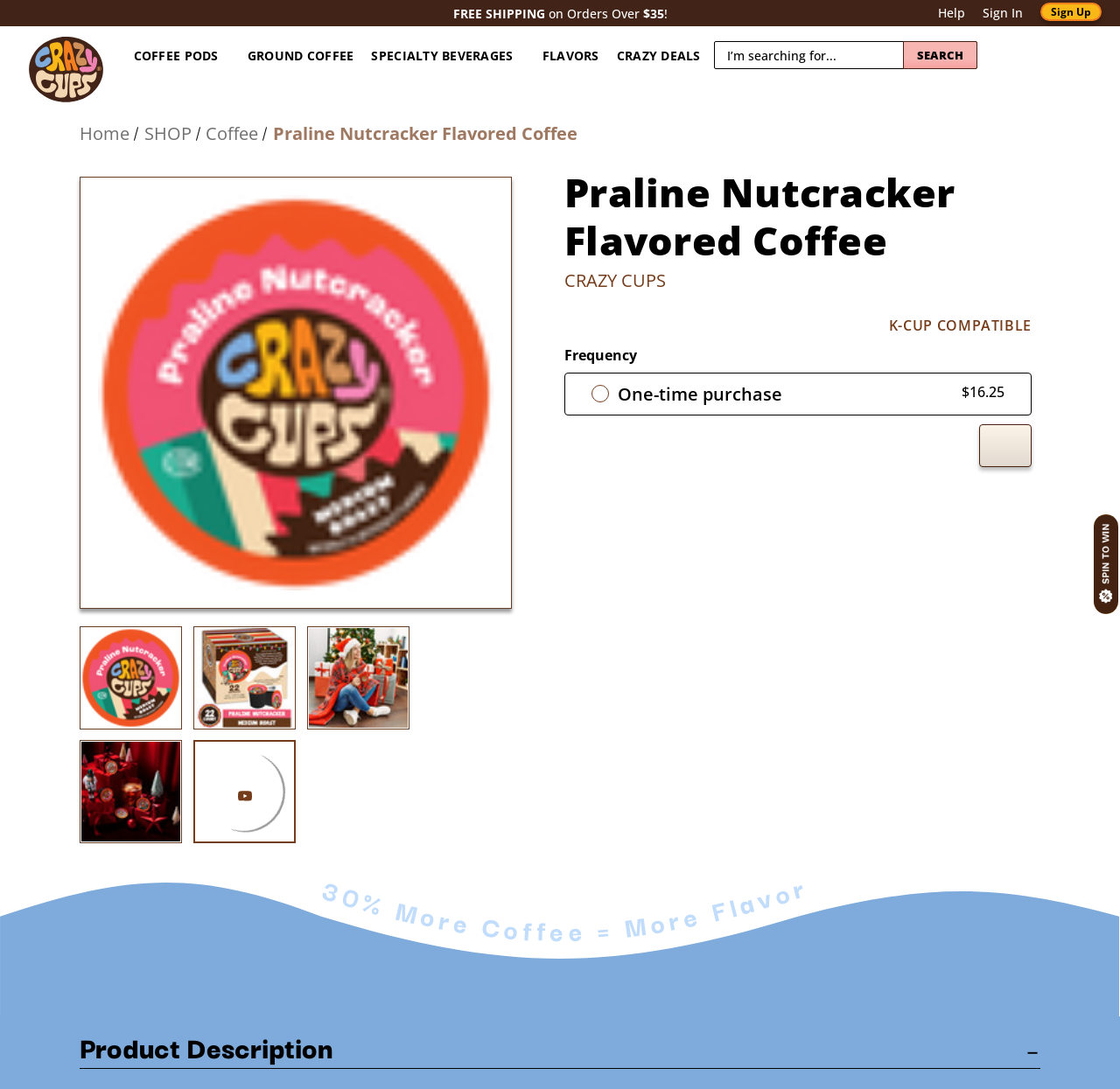Create a detailed summary of the webpage's content and design.

This webpage is about Praline Nutcracker Flavored Coffee Pods from Crazy Cups. At the top, there is a notification about free shipping on orders over $35. On the right side of the top section, there are links to help, sign-in, and register. Below that, there is a navigation menu with links to coffee pods, ground coffee, specialty beverages, flavors, and crazy deals.

On the left side, there is a logo of Crazy Cups with a link to the homepage. Below the logo, there is a search bar with a search button. On the right side, there are links to wishlist, account, and cart.

The main content of the page is about Praline Nutcracker Flavored Coffee Pods. There is a breadcrumb navigation showing the path from the homepage to the current page. Below that, there is a large image of the coffee pods. On the right side of the image, there are three links to the same product with images.

Below the image, there is a heading with the product name and a description of the product. There are also details about the product, including its compatibility with K-cup brewers, current stock, and frequency of purchase. The price of the product is $16.25.

On the bottom left side, there is a section with a heading "30% More Coffee = More Flavor" and an image. Below that, there is a product description section. On the bottom right side, there is a wheel spin game with a link to spin to win an exclusive discount.